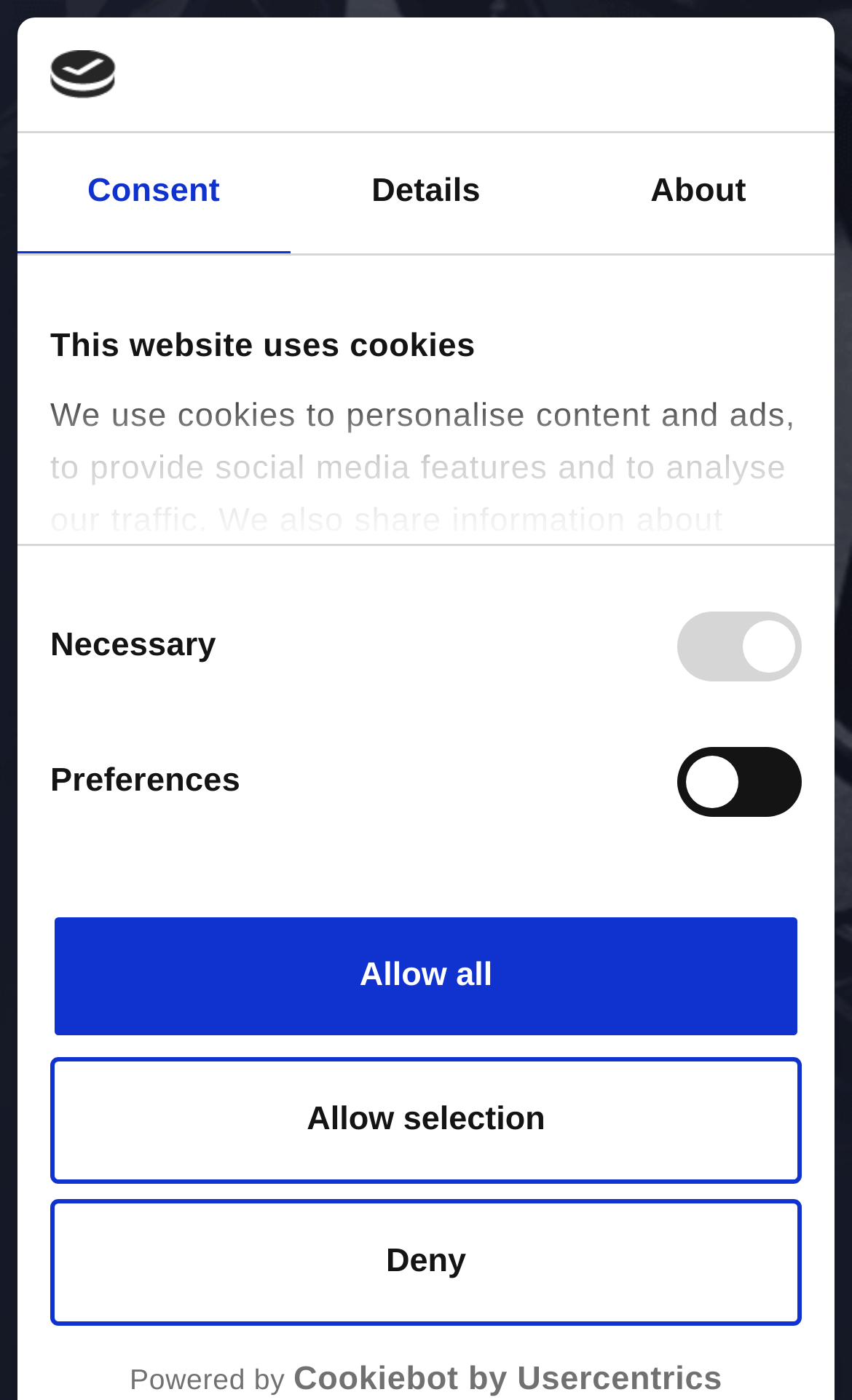Please determine the bounding box coordinates of the element to click on in order to accomplish the following task: "Select the Details tab". Ensure the coordinates are four float numbers ranging from 0 to 1, i.e., [left, top, right, bottom].

[0.34, 0.096, 0.66, 0.182]